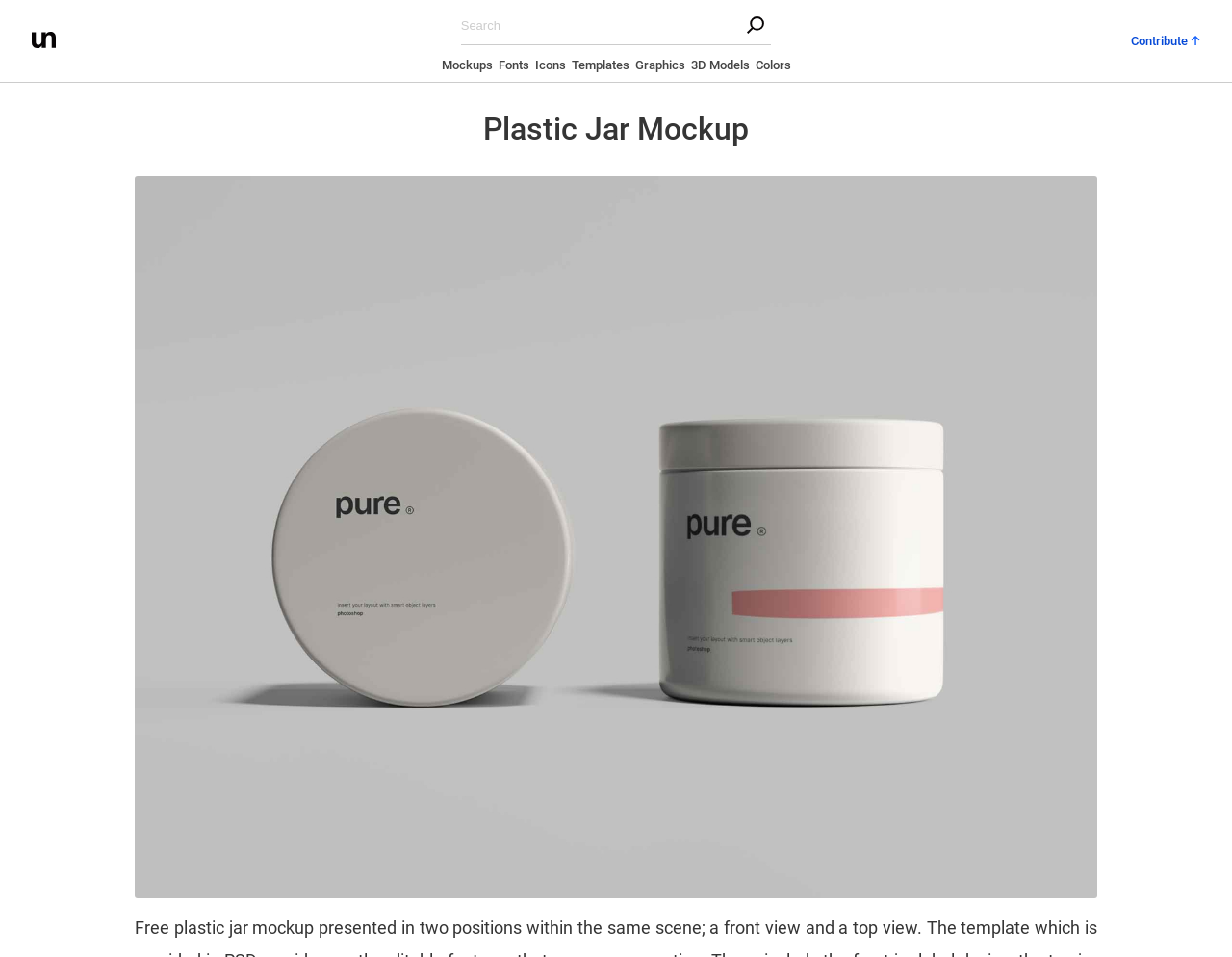Create an elaborate caption for the webpage.

The webpage is about a free plastic jar mockup presented in two positions within the same scene, featuring a front view and a top view. At the top left corner, there is a link to "unblast" accompanied by a small image. Below this, there is a search box labeled "Search" that takes up about a quarter of the screen width.

On the top right corner, there is a link to "Contribute up" with a small upward-pointing arrow icon. Below this, there is a navigation menu with seven links: "Mockups", "Fonts", "Icons", "Templates", "Graphics", "3D Models", and "Colors". These links are arranged horizontally, taking up about half of the screen width.

The main content of the page is a large image of the plastic jar mockup, which occupies most of the screen. The image is accompanied by a heading that reads "Plastic Jar Mockup" above it. The image is divided into two parts, showcasing the front view and top view of the plastic jar.